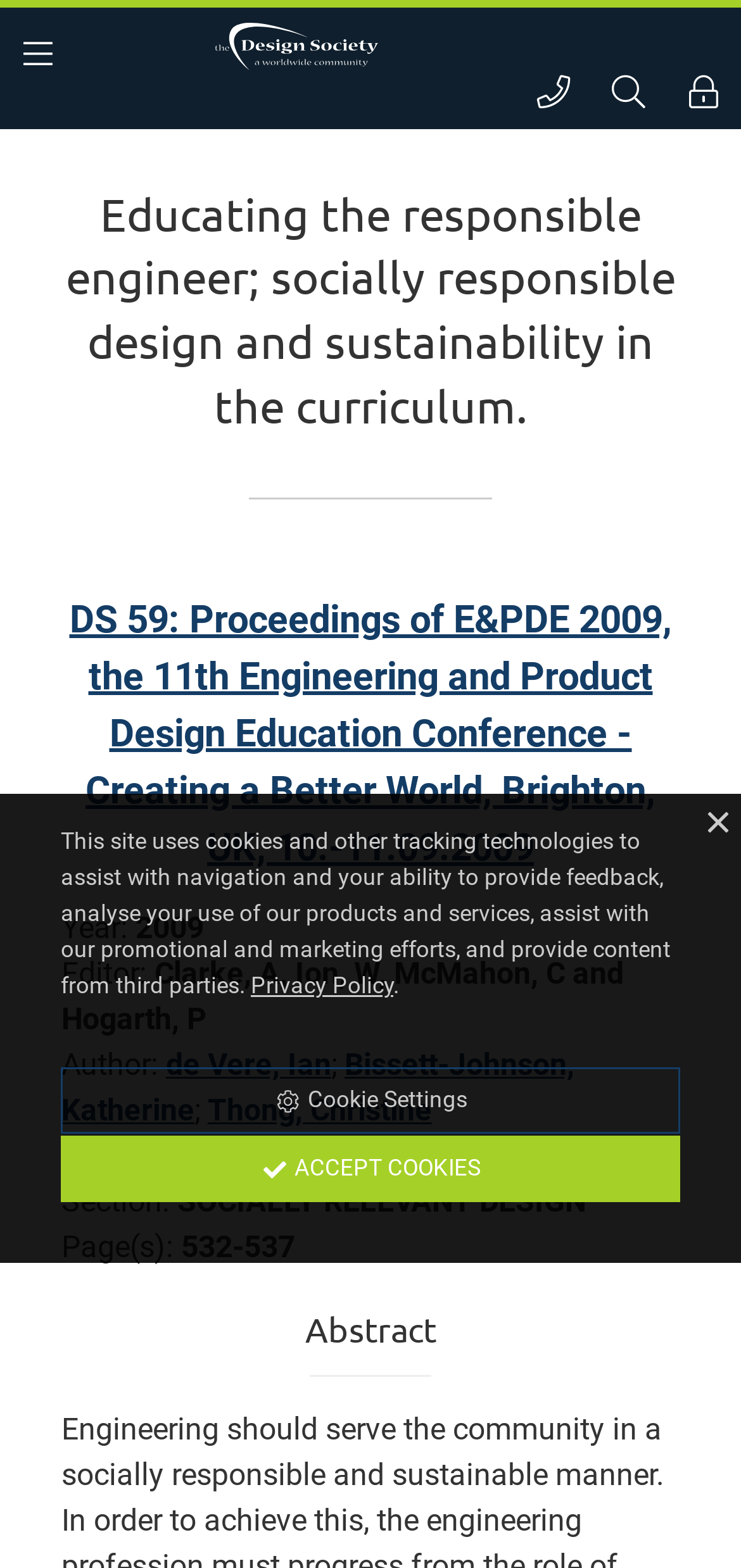Who are the authors of the paper?
Provide an in-depth answer to the question, covering all aspects.

I found the answer by looking at the links 'de Vere, Ian', 'Bissett-Johnson, Katherine', and 'Thong, Christine' which are listed under the 'Author:' label, indicating that they are the authors of the paper.